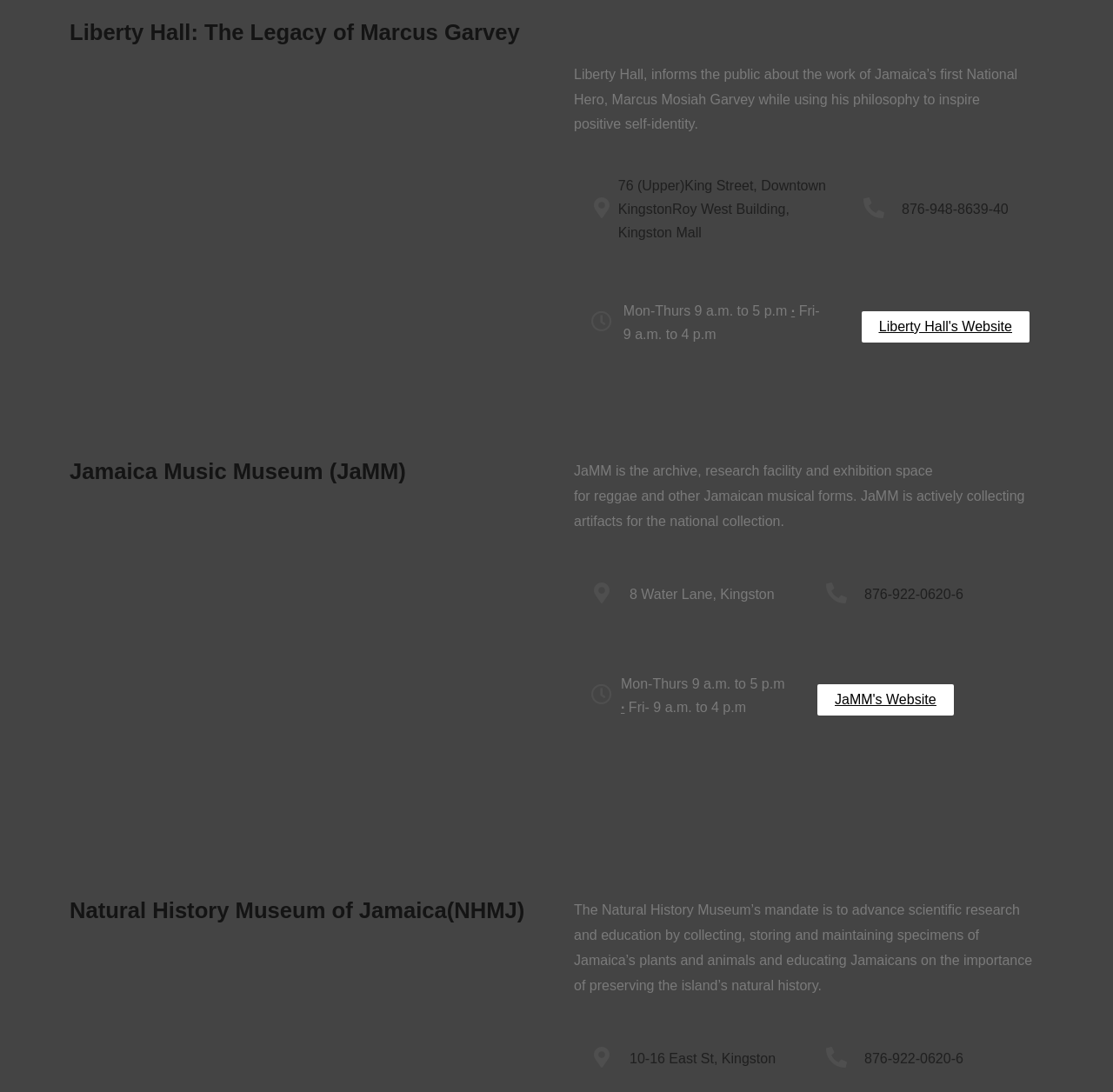How many museums are listed on this webpage?
From the image, respond with a single word or phrase.

3